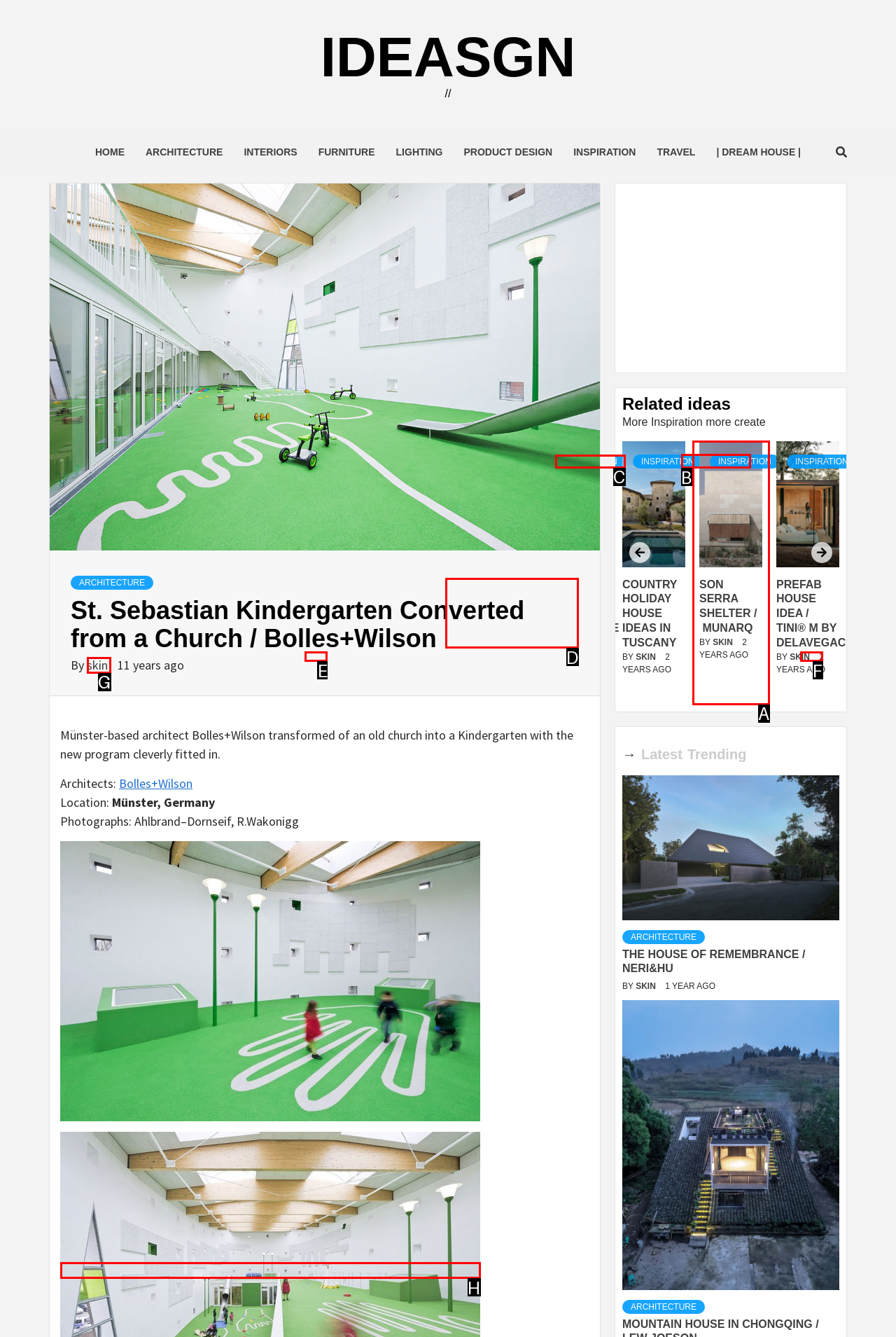Which UI element should you click on to achieve the following task: Click on the 'INSPIRATION' link? Provide the letter of the correct option.

C